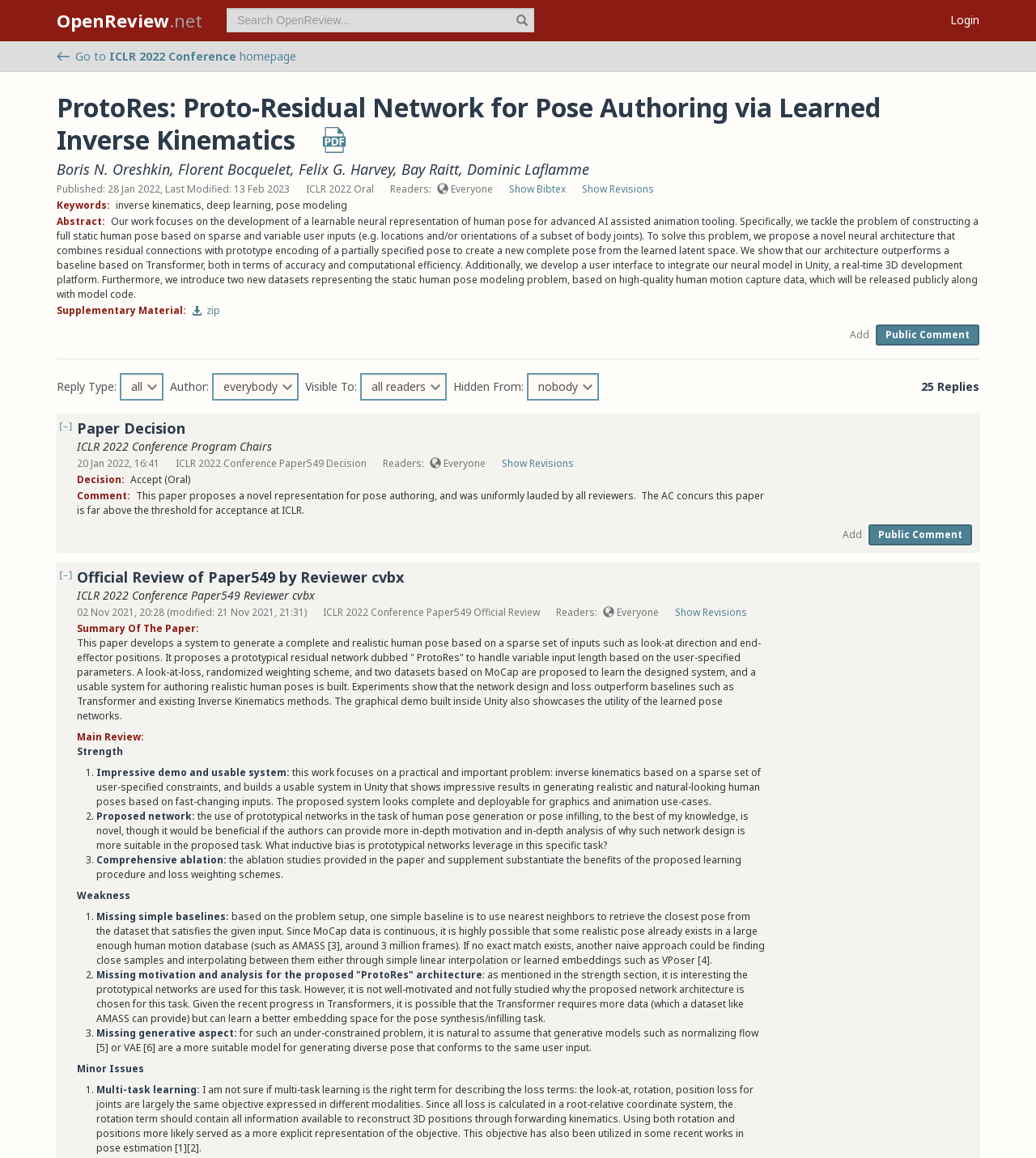Extract the bounding box for the UI element that matches this description: "OpenReview.net".

[0.043, 0.0, 0.207, 0.035]